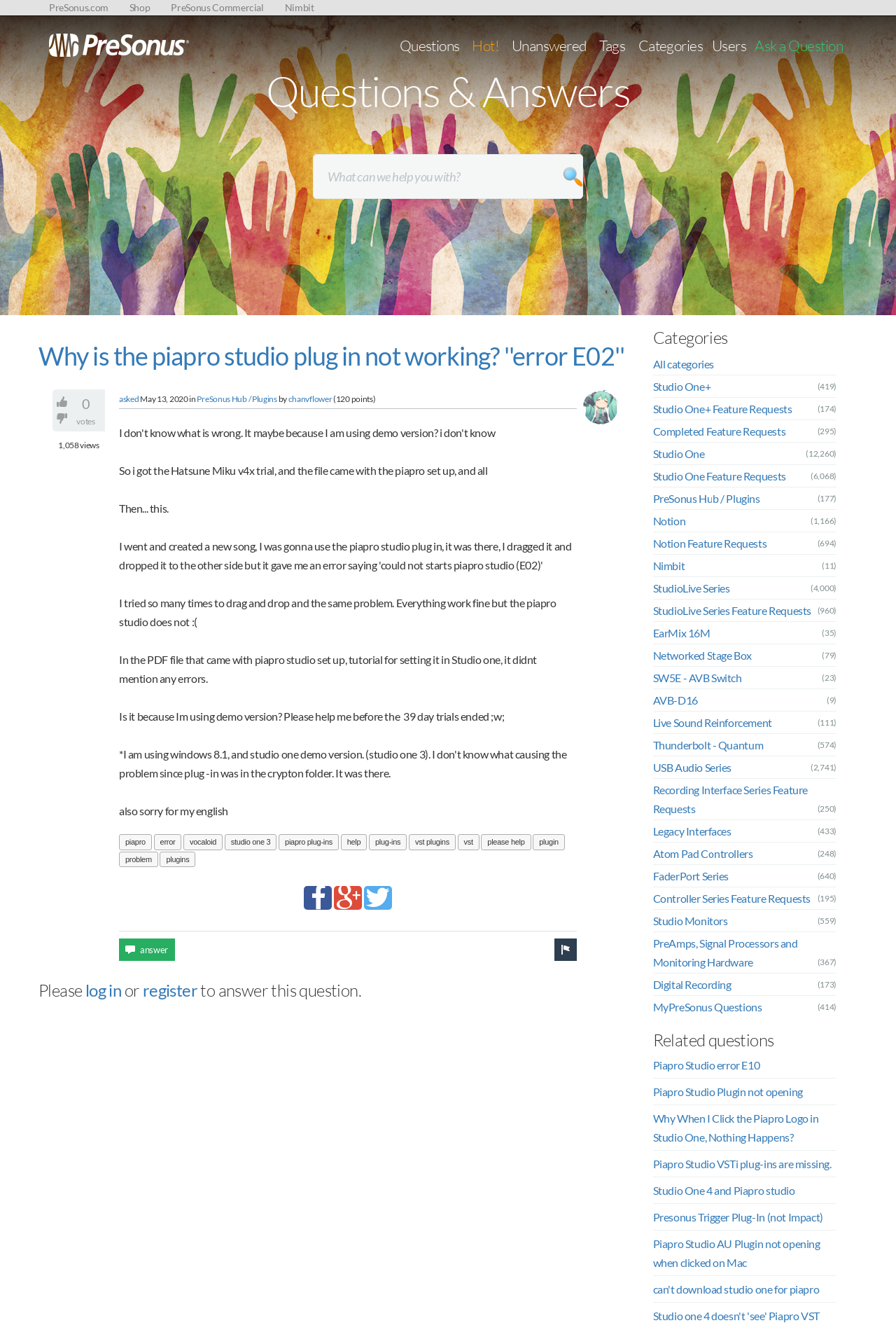What is the category of the question?
Use the information from the screenshot to give a comprehensive response to the question.

The category of the question can be found in the 'Categories' section at the bottom of the webpage. The question is categorized under 'PreSonus Hub / Plugins'.